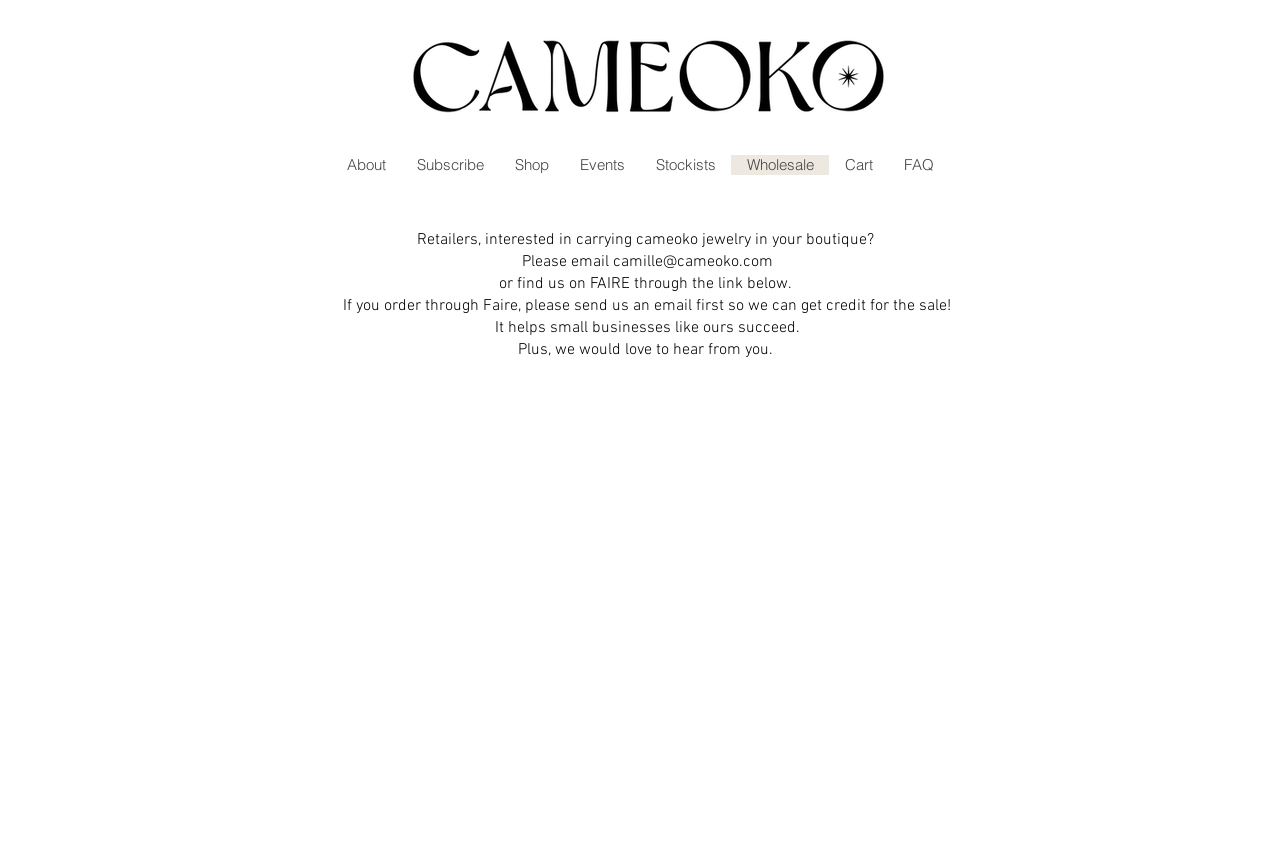Find the bounding box coordinates of the clickable region needed to perform the following instruction: "Go to Shop". The coordinates should be provided as four float numbers between 0 and 1, i.e., [left, top, right, bottom].

[0.39, 0.183, 0.441, 0.207]